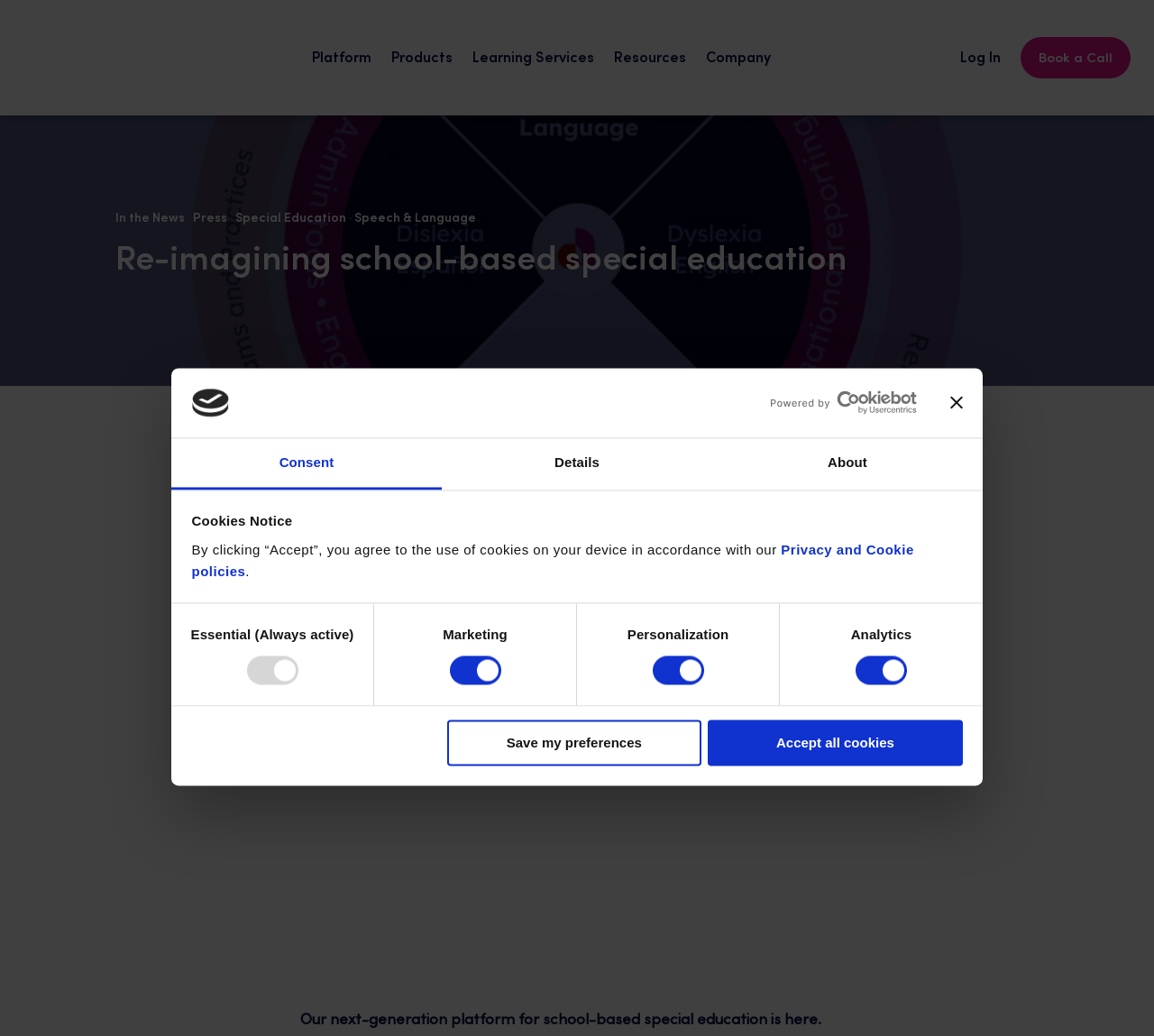Locate the bounding box coordinates of the area where you should click to accomplish the instruction: "Click the 'In the News' link".

[0.1, 0.202, 0.16, 0.218]